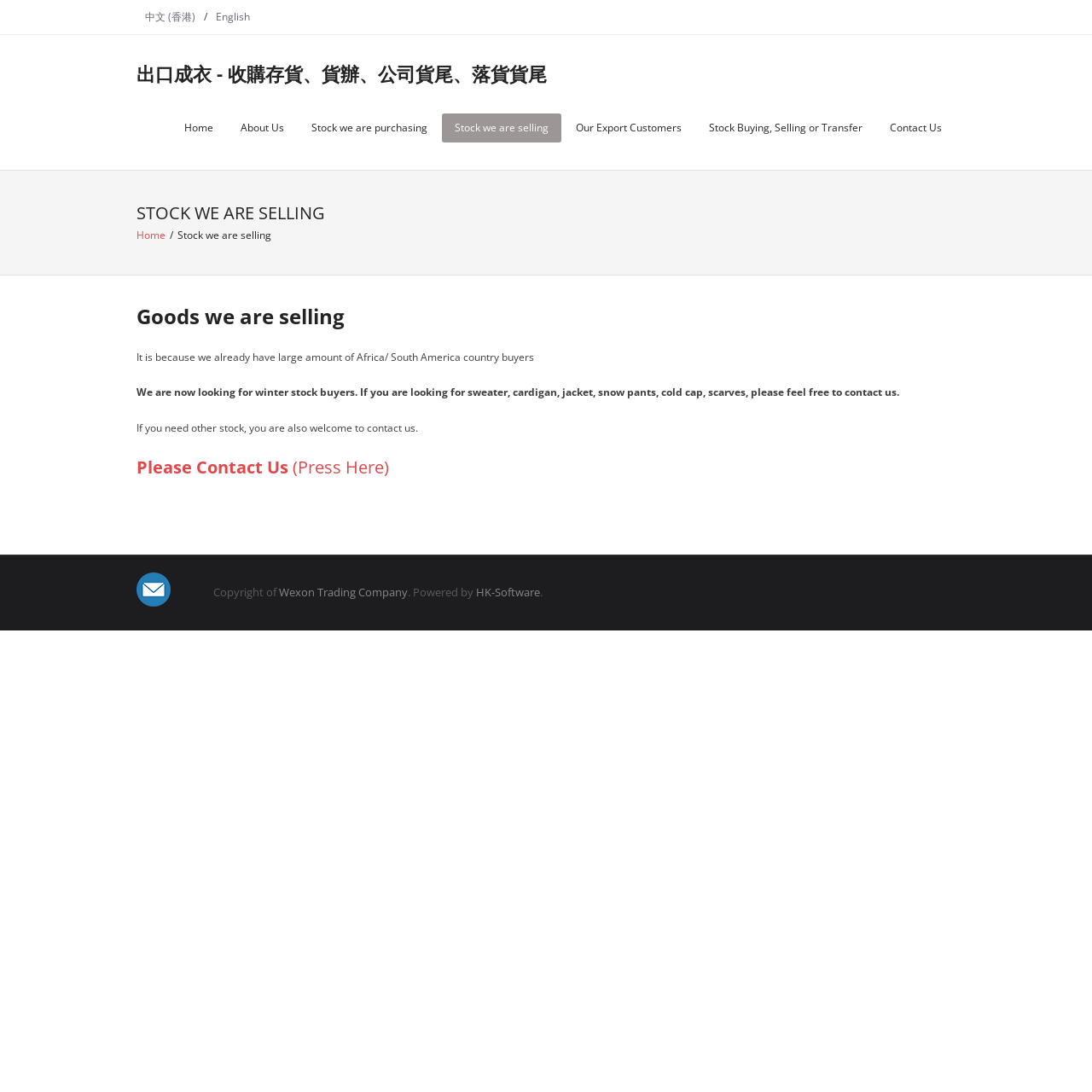What languages are available on the webpage? Observe the screenshot and provide a one-word or short phrase answer.

Chinese and English